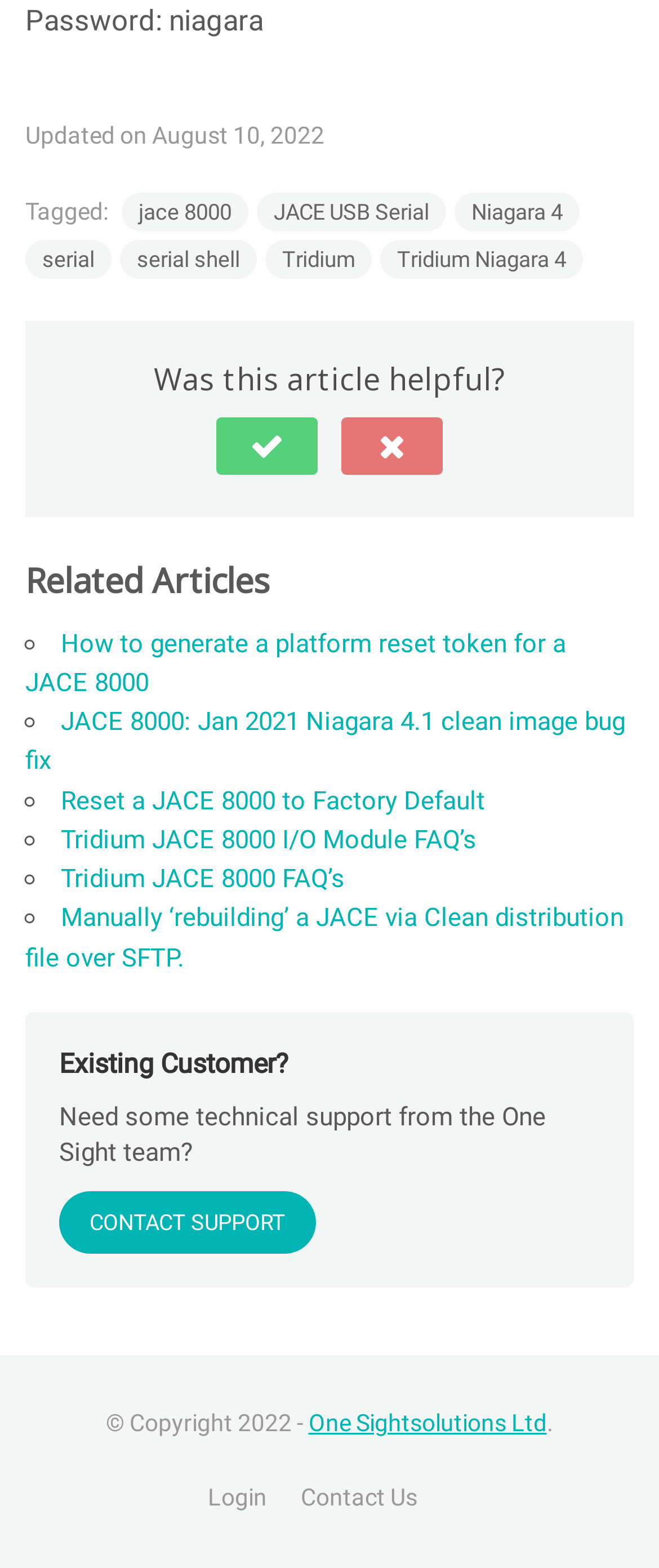Determine the bounding box coordinates of the section I need to click to execute the following instruction: "Click on the 'How to generate a platform reset token for a JACE 8000' link". Provide the coordinates as four float numbers between 0 and 1, i.e., [left, top, right, bottom].

[0.038, 0.401, 0.859, 0.445]